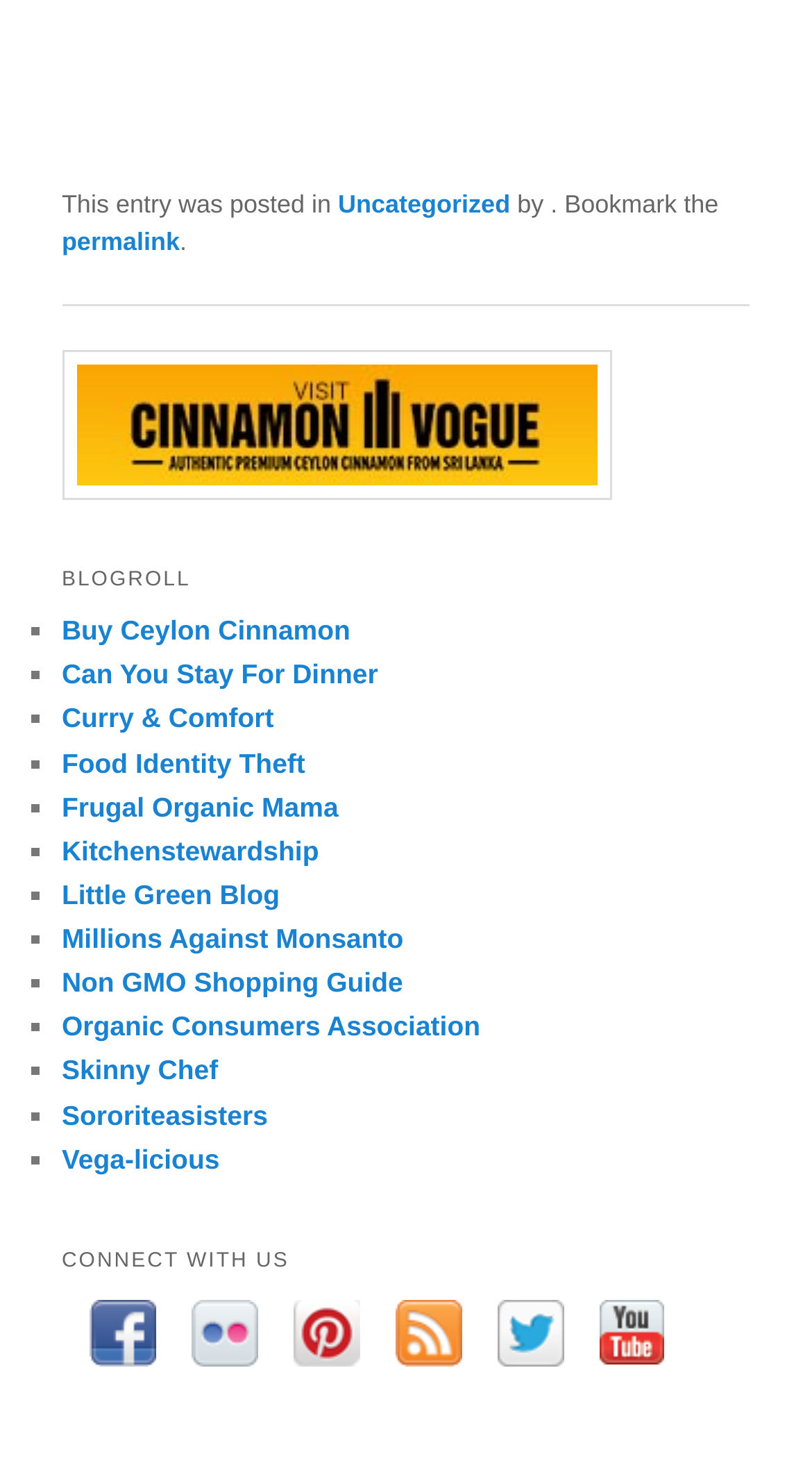Answer the question with a single word or phrase: 
What is the name of the first blog in the list?

Buy Ceylon Cinnamon